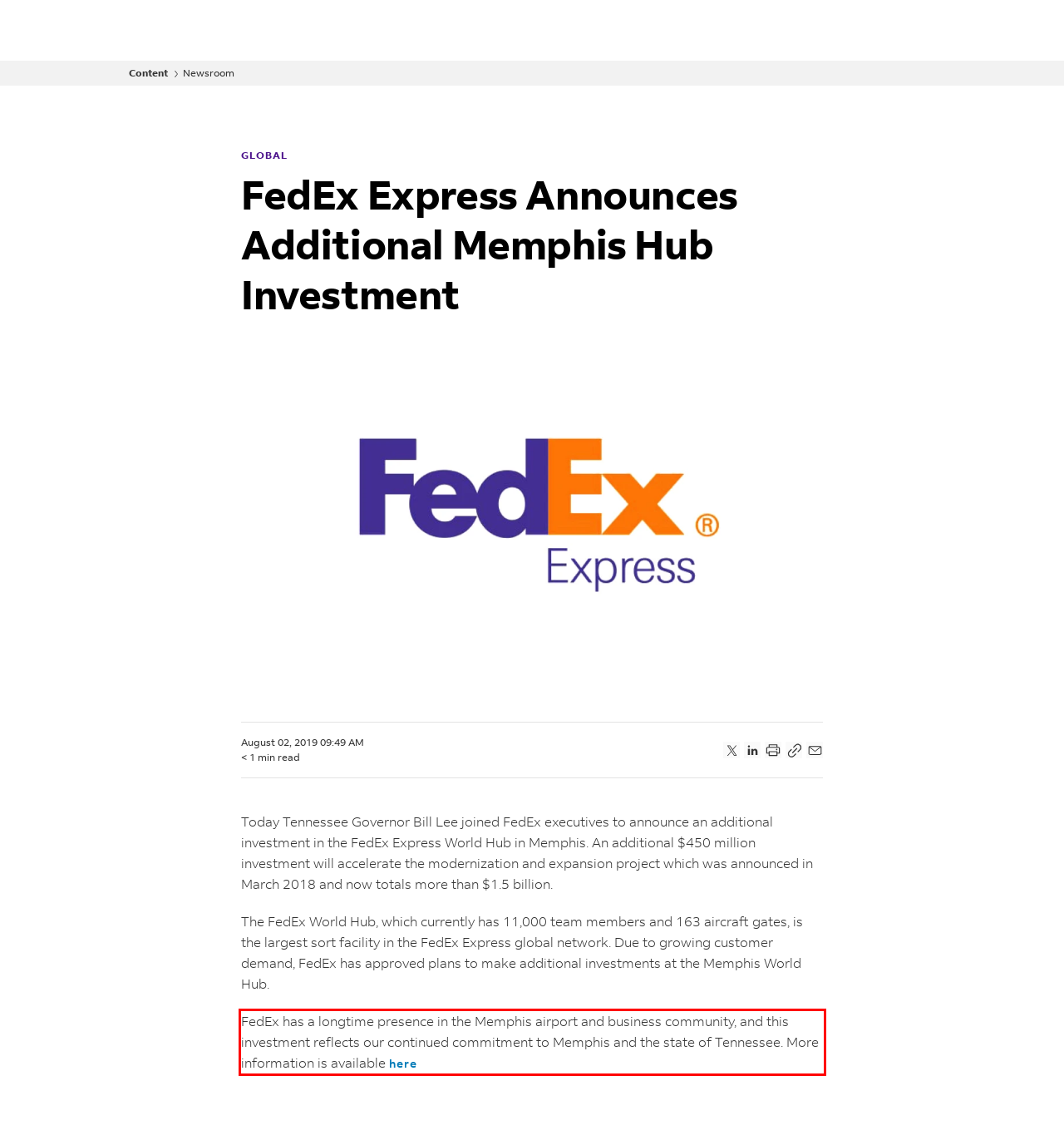Within the screenshot of the webpage, locate the red bounding box and use OCR to identify and provide the text content inside it.

FedEx has a longtime presence in the Memphis airport and business community, and this investment reflects our continued commitment to Memphis and the state of Tennessee. More information is available here